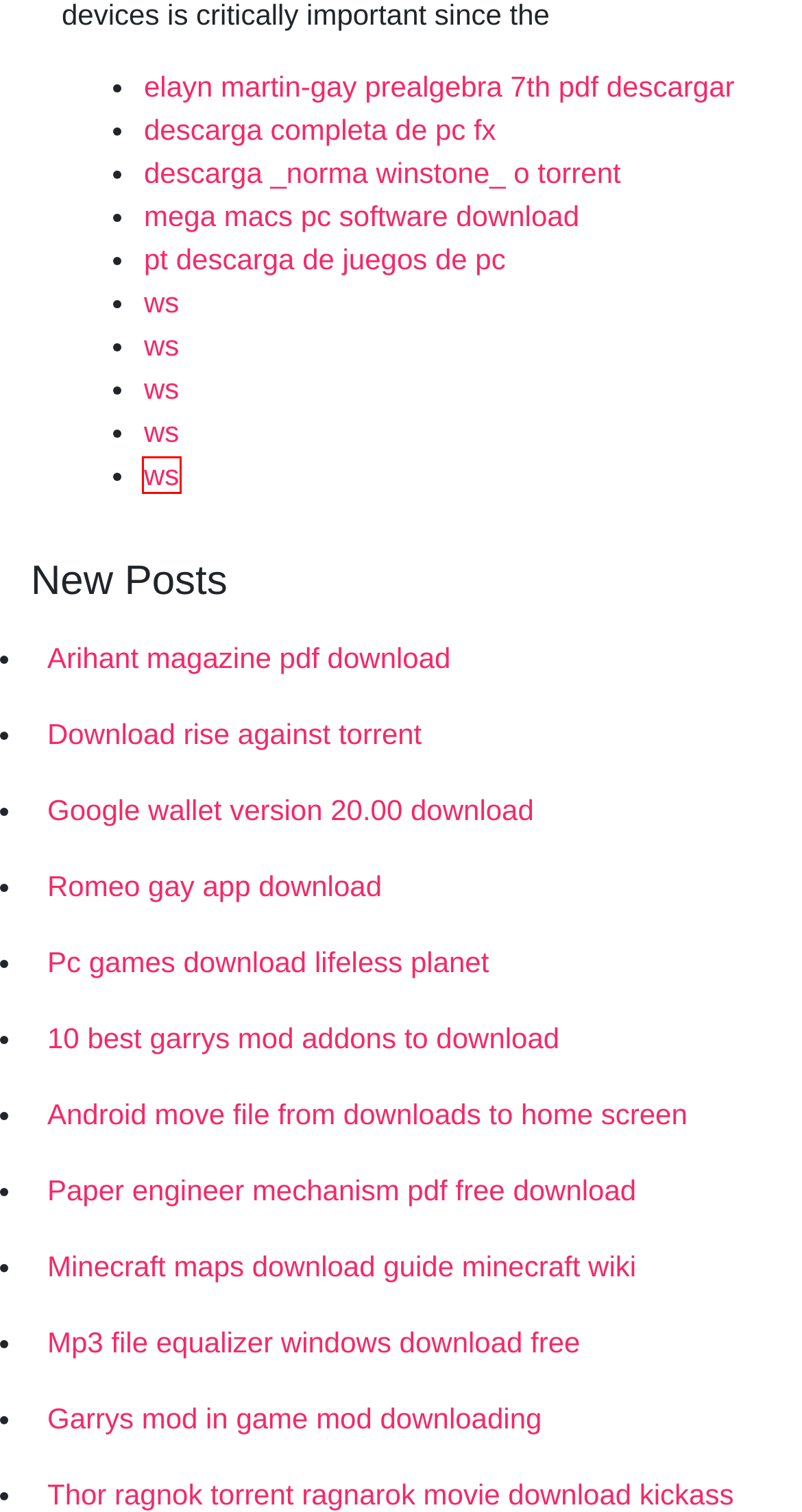You are presented with a screenshot of a webpage that includes a red bounding box around an element. Determine which webpage description best matches the page that results from clicking the element within the red bounding box. Here are the candidates:
A. Romeo gay app download (2020)
B. Mega macs pc software download [2020]
C. Mp3 file equalizer windows download free (2020)
D. 外汇汇款菲律宾 hbdllmk
E. Elayn martin-gay prealgebra 7th pdf descargar [2020]
F. Pt descarga de juegos de pc [2020]
G. Android move file from downloads to home screen (2020)
H. Google wallet version 20.00 download (2020)

D